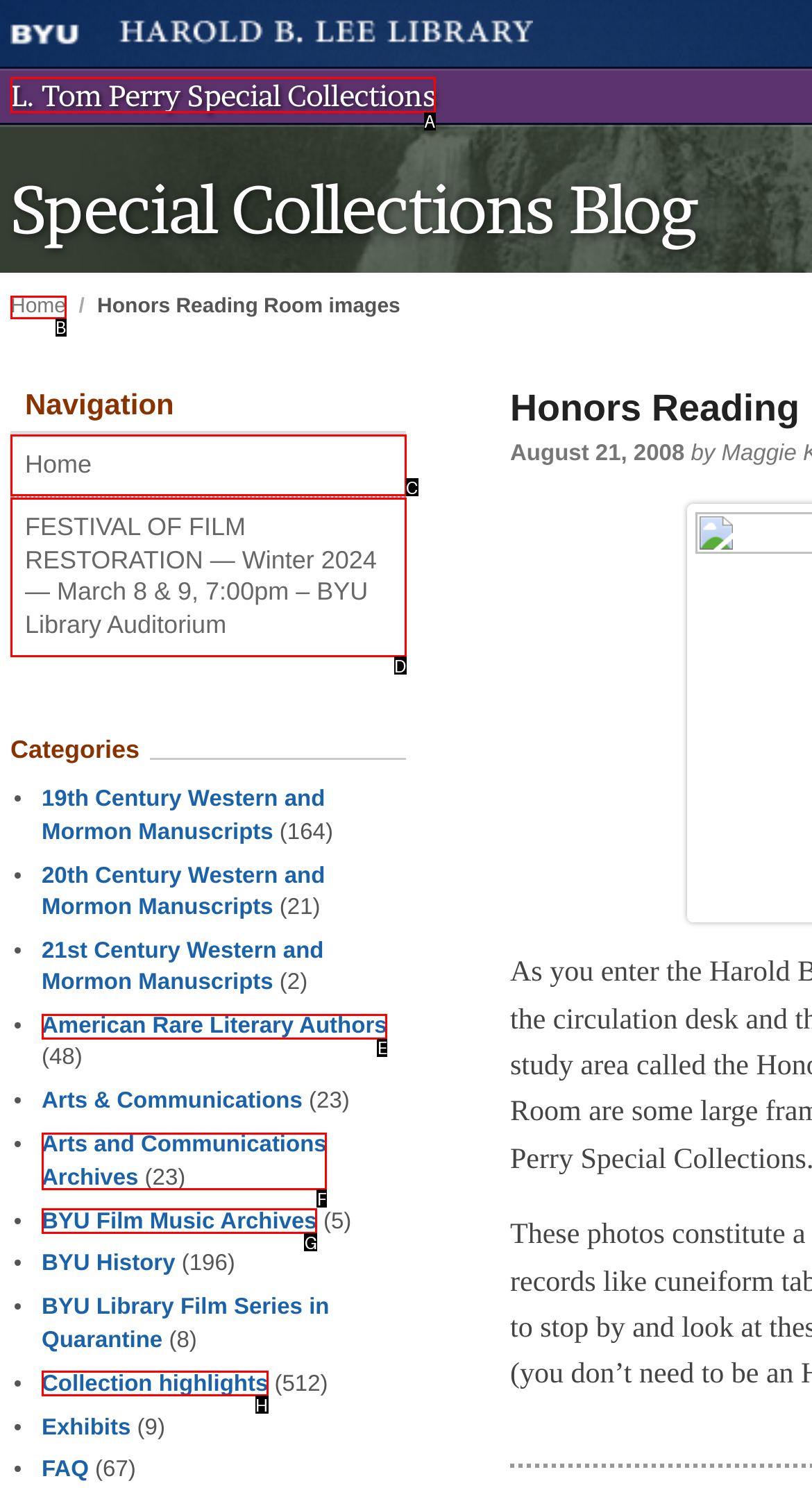Based on the description: L. Tom Perry Special Collections, identify the matching HTML element. Reply with the letter of the correct option directly.

A